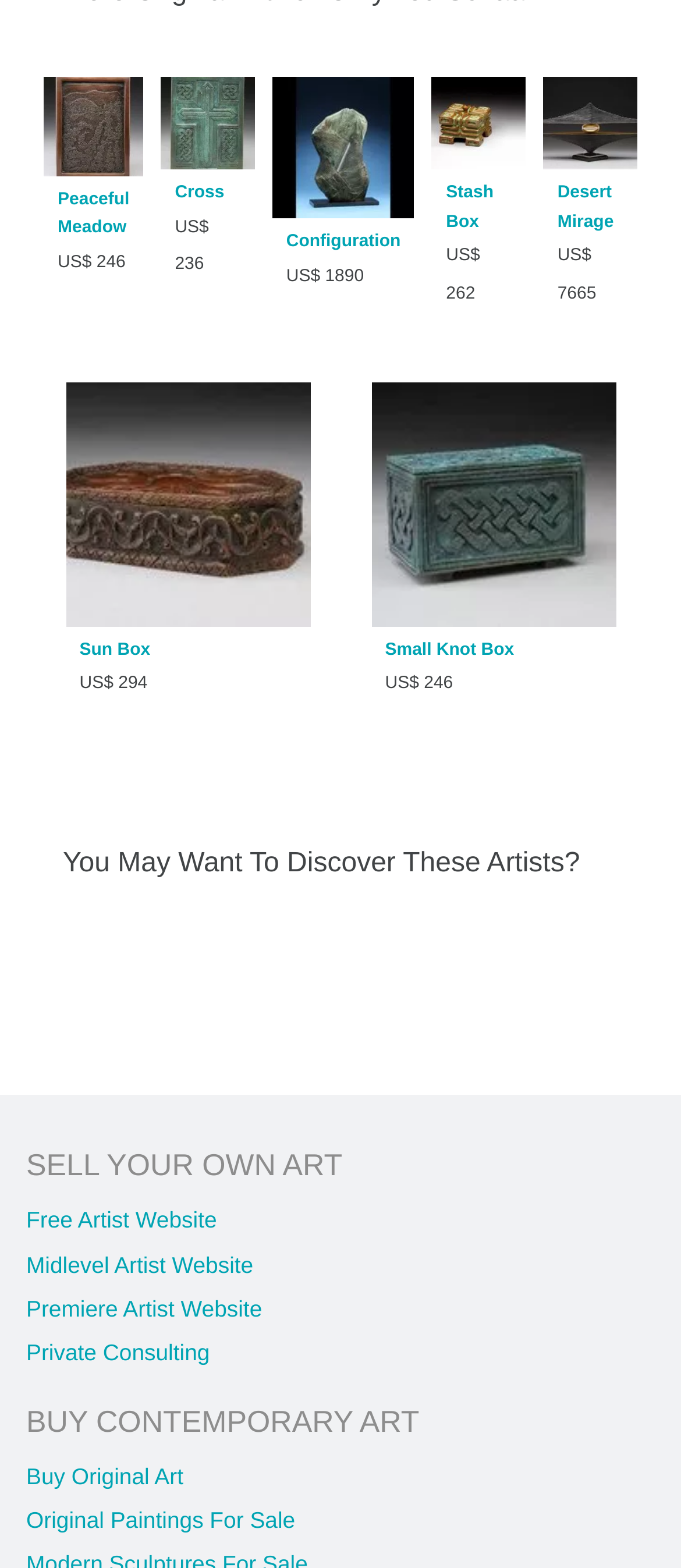Please provide the bounding box coordinates for the element that needs to be clicked to perform the instruction: "Learn about selling own art". The coordinates must consist of four float numbers between 0 and 1, formatted as [left, top, right, bottom].

[0.038, 0.732, 0.962, 0.755]